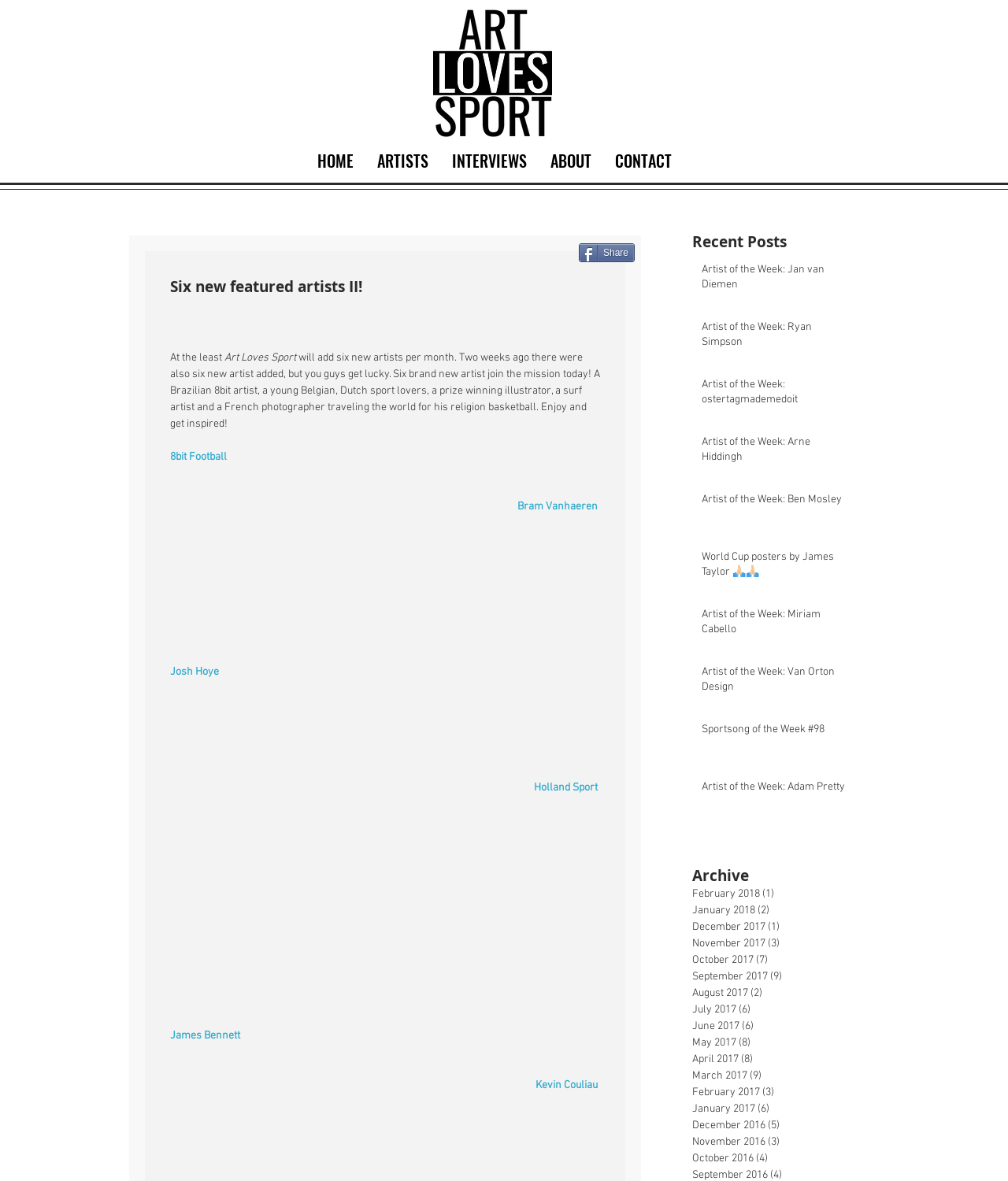Please identify the bounding box coordinates of the region to click in order to complete the given instruction: "Check the 'Recent Posts' section". The coordinates should be four float numbers between 0 and 1, i.e., [left, top, right, bottom].

[0.687, 0.196, 0.815, 0.214]